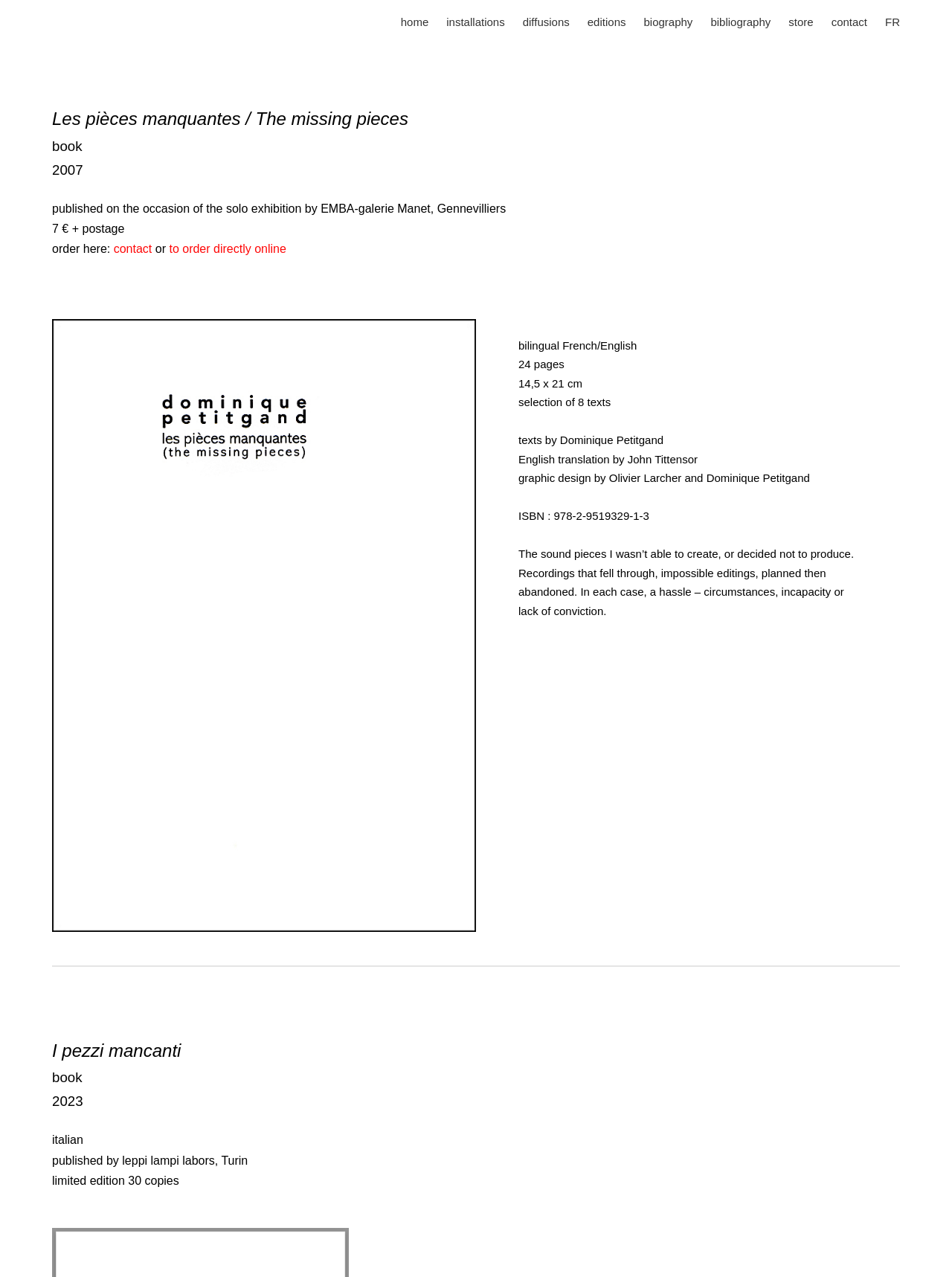What is the price of the book 'Les pièces manquantes'?
Provide a one-word or short-phrase answer based on the image.

7 € + postage